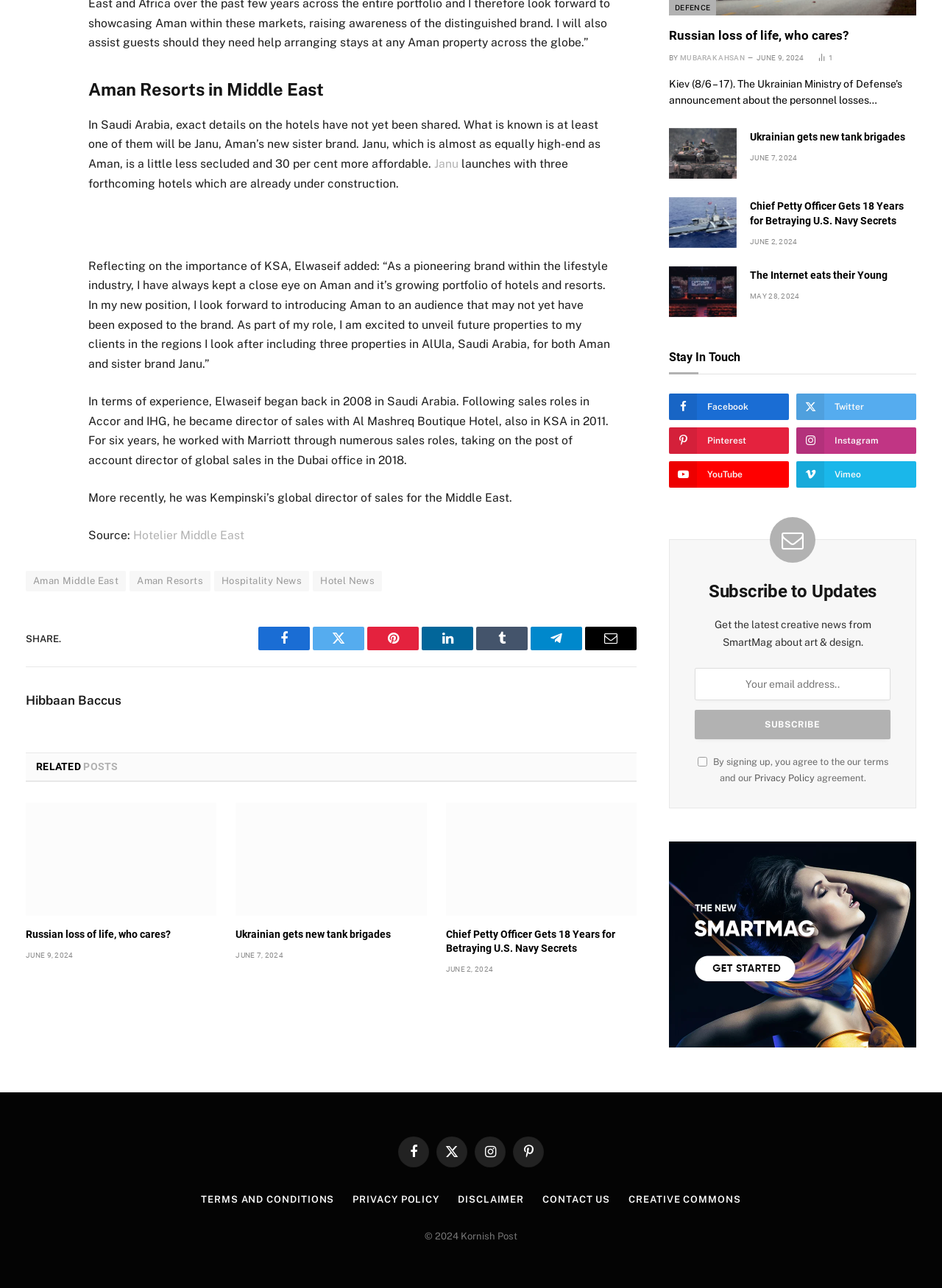Locate the bounding box coordinates of the clickable region necessary to complete the following instruction: "Click on the link to read about Aman Resorts in Middle East". Provide the coordinates in the format of four float numbers between 0 and 1, i.e., [left, top, right, bottom].

[0.094, 0.059, 0.65, 0.079]